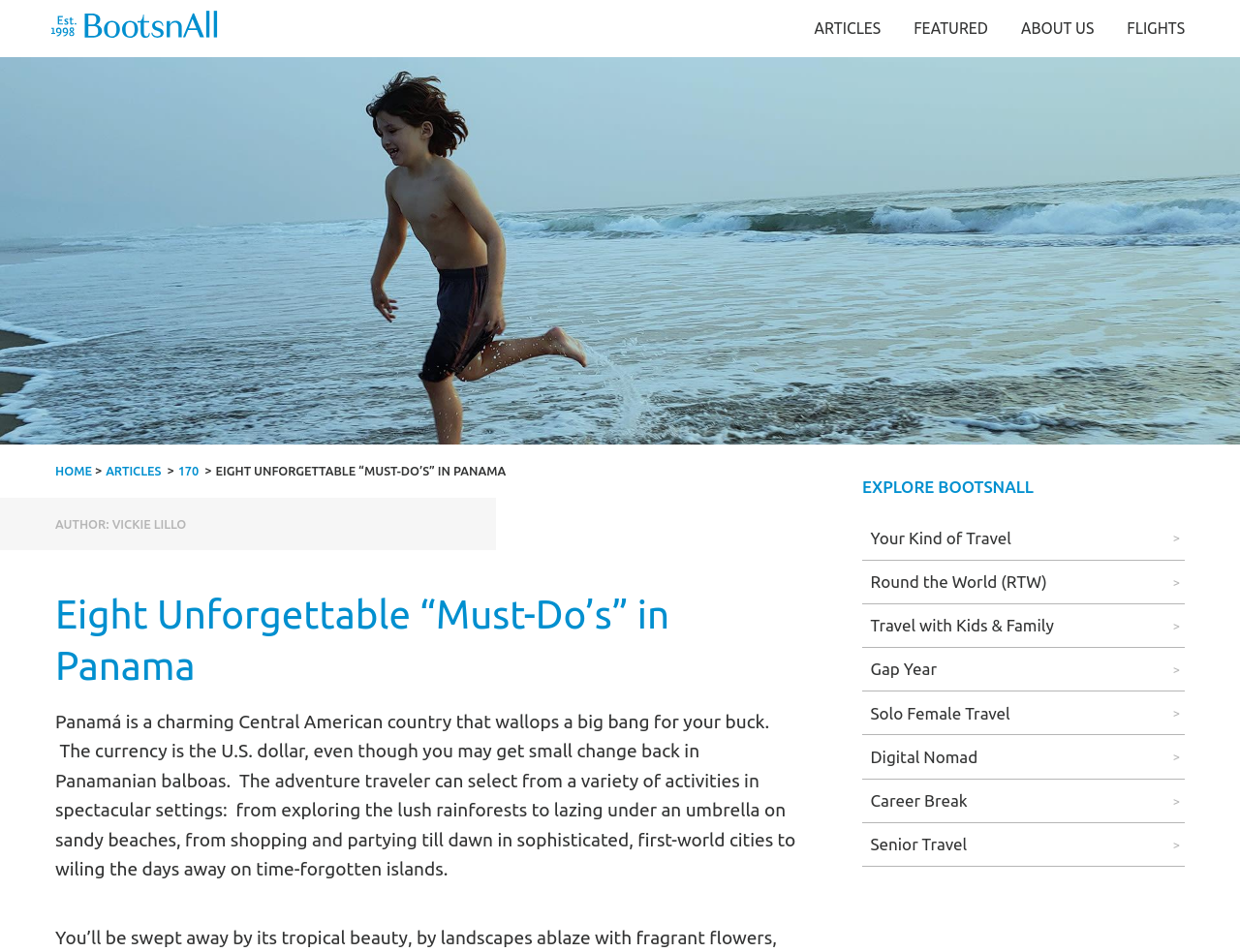Locate the bounding box coordinates of the clickable region necessary to complete the following instruction: "Click on the 'ARTICLES' link". Provide the coordinates in the format of four float numbers between 0 and 1, i.e., [left, top, right, bottom].

[0.657, 0.02, 0.71, 0.039]